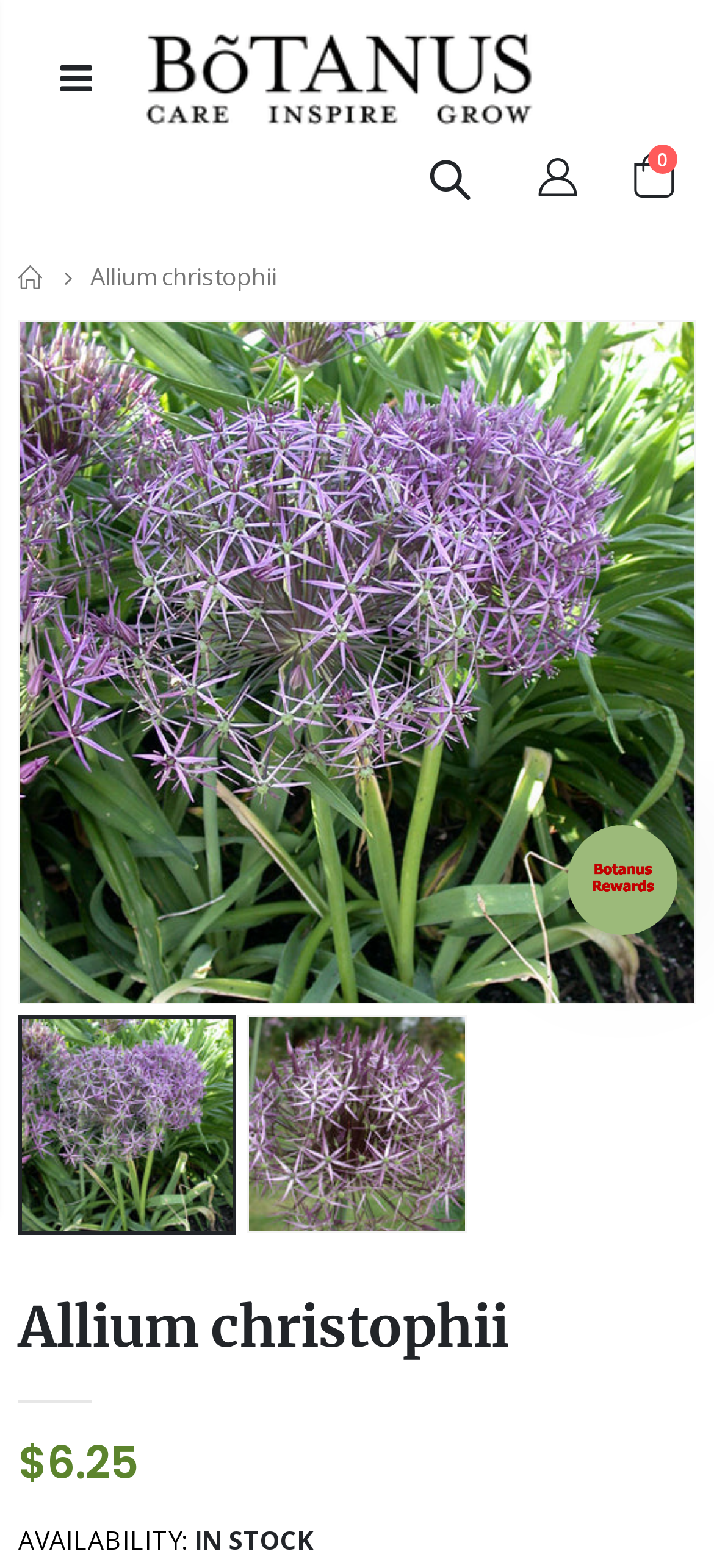Please locate the bounding box coordinates of the element's region that needs to be clicked to follow the instruction: "check availability". The bounding box coordinates should be provided as four float numbers between 0 and 1, i.e., [left, top, right, bottom].

[0.026, 0.971, 0.272, 0.993]